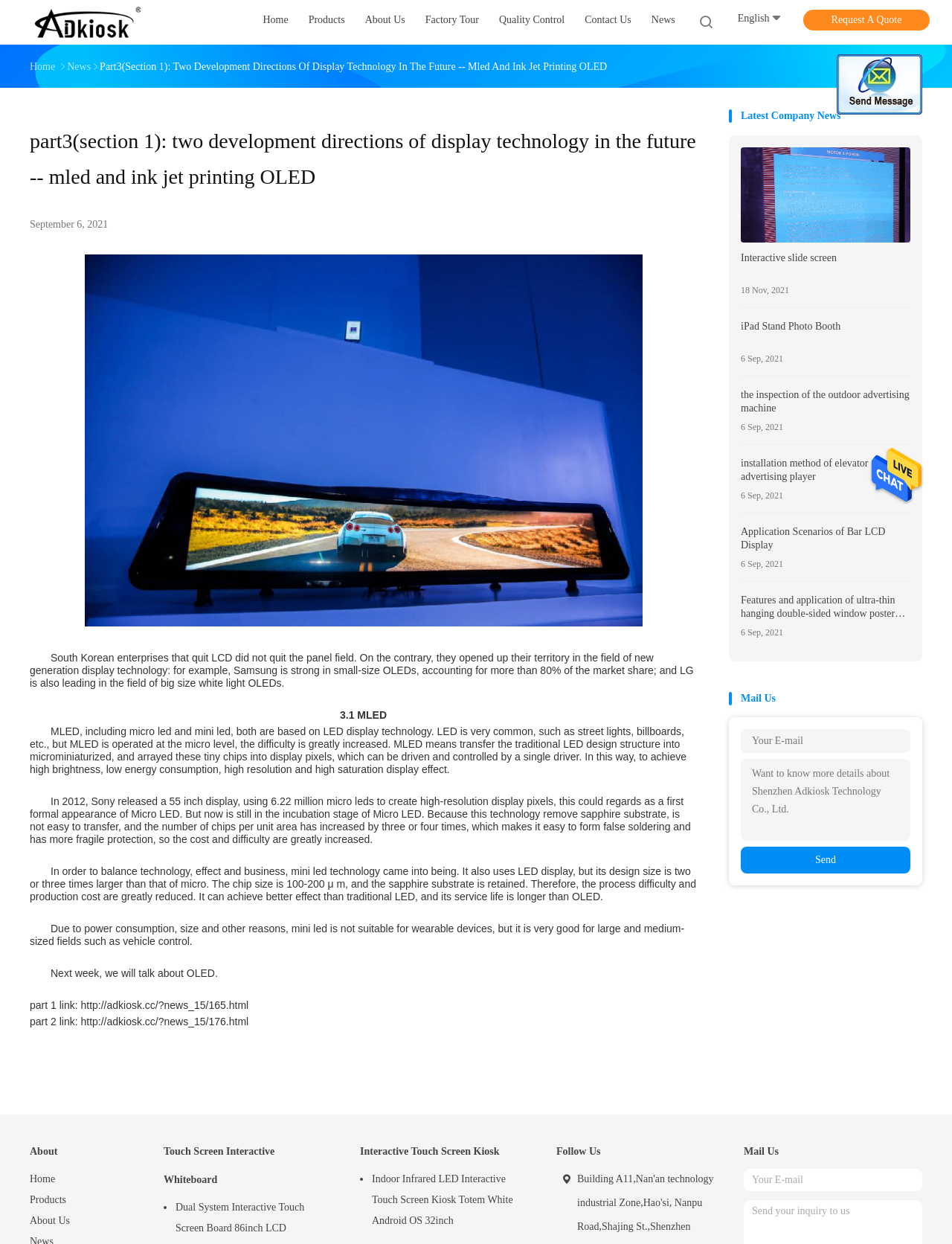Find the bounding box coordinates of the element to click in order to complete the given instruction: "Click the 'Home' link."

[0.276, 0.01, 0.303, 0.026]